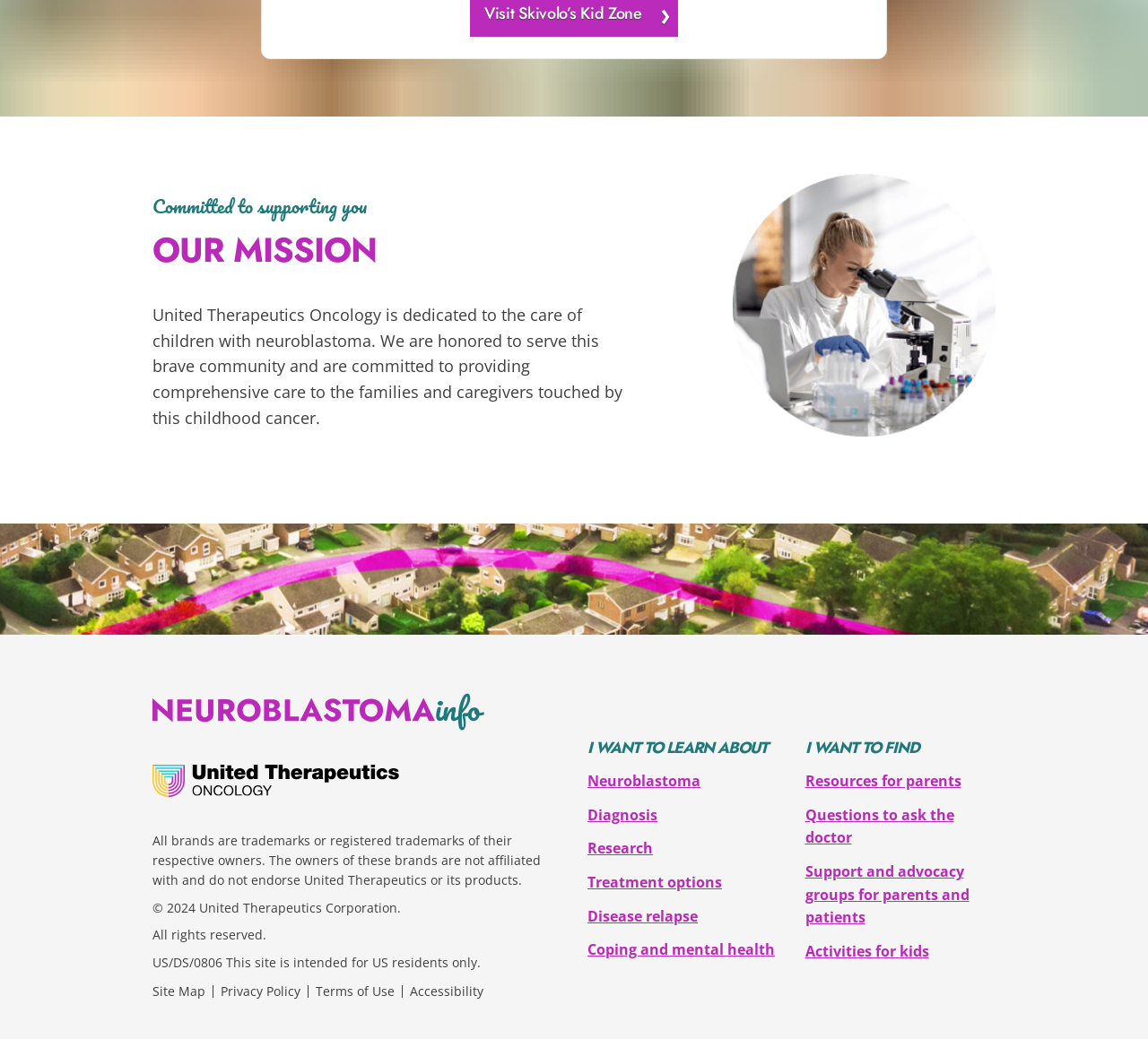Please specify the bounding box coordinates of the clickable section necessary to execute the following command: "Learn about neuroblastoma".

[0.512, 0.742, 0.61, 0.761]